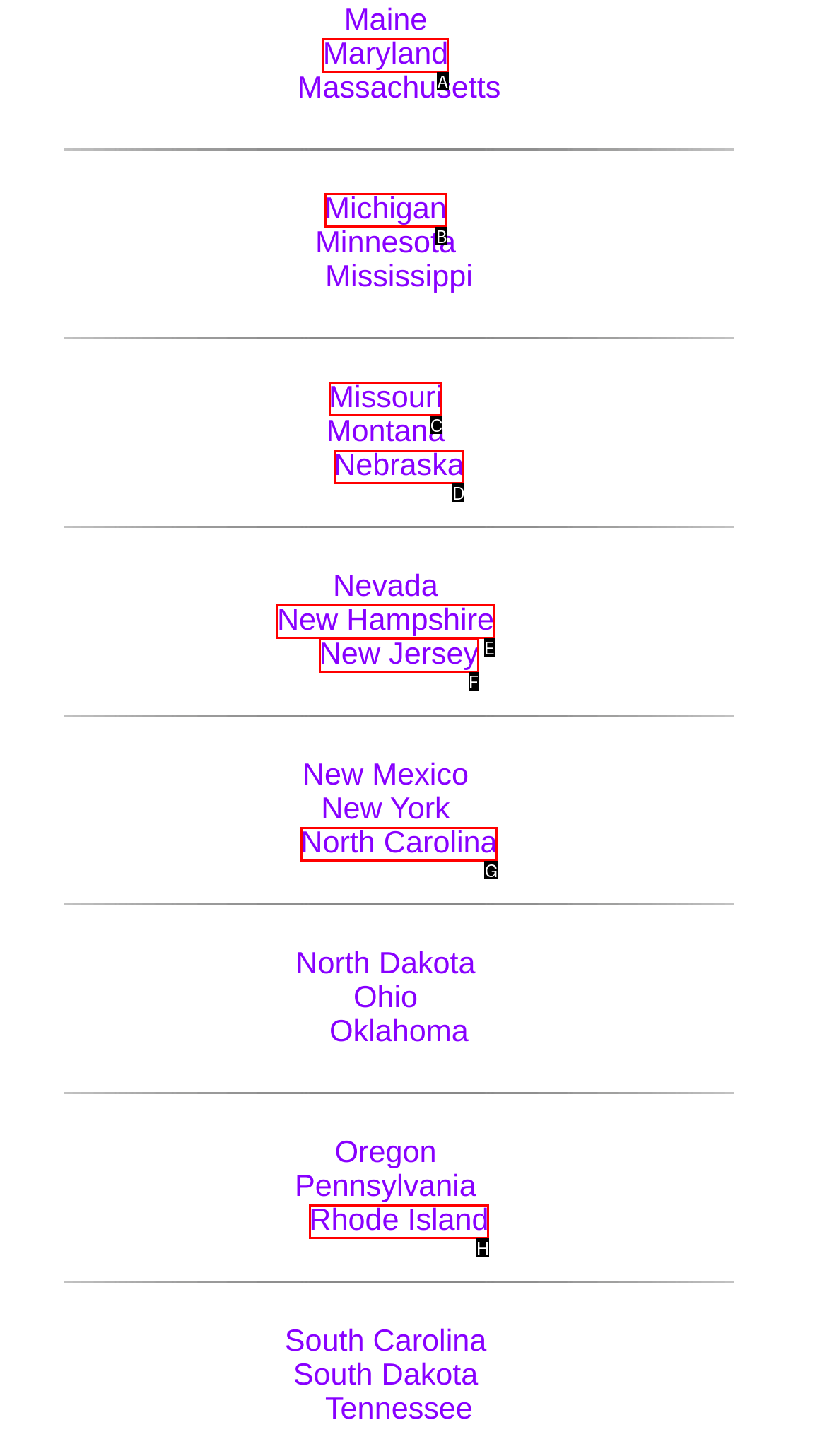Identify the option that corresponds to: Maryland
Respond with the corresponding letter from the choices provided.

A